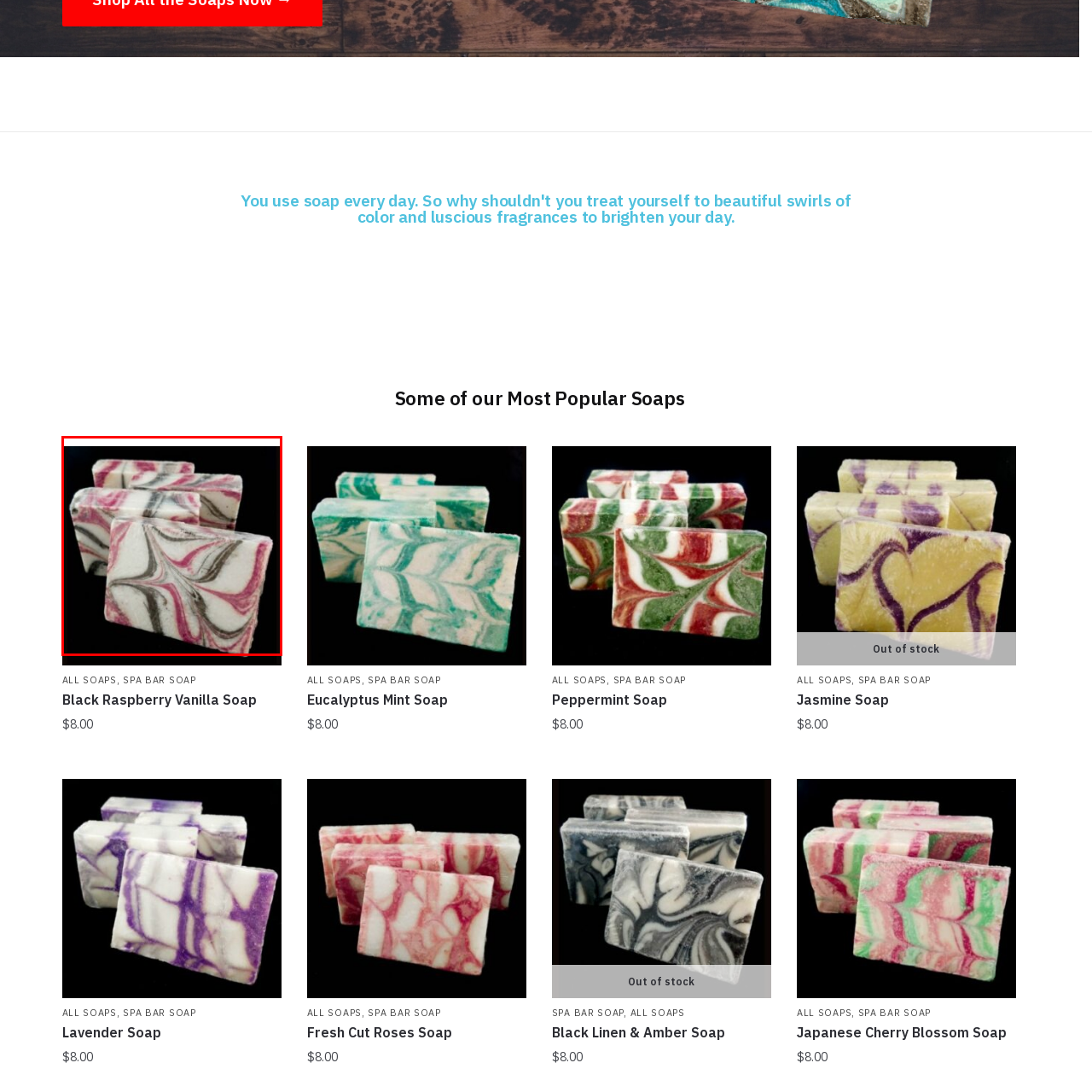Observe the image within the red-bordered area and respond to the following question in detail, making use of the visual information: What is the purpose of the soap?

According to the caption, the soap is designed to enhance one's daily bathing experience with its luscious fragrances, promising a delightful treat for the senses.